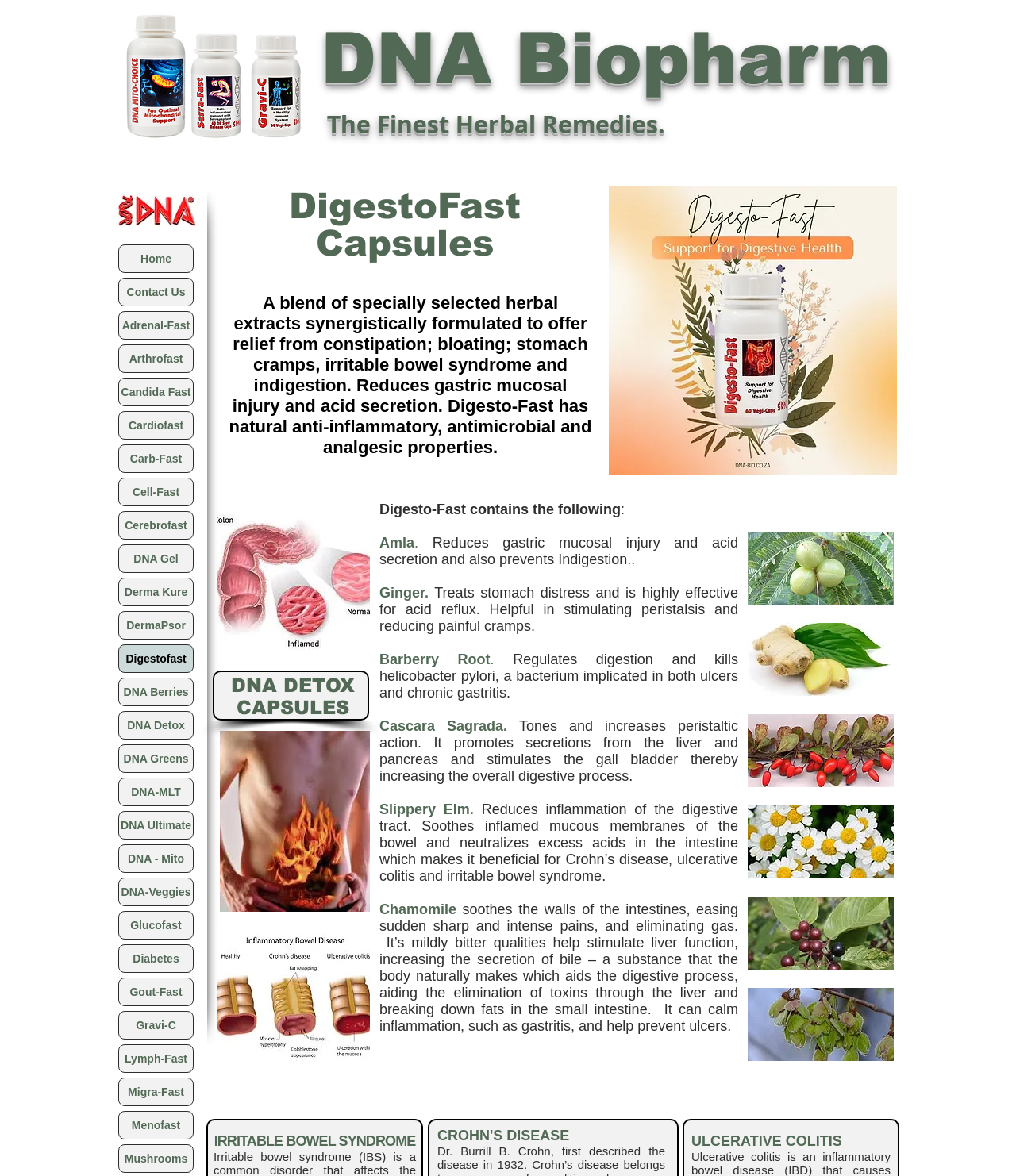Locate the bounding box coordinates of the clickable part needed for the task: "Click the 'DigestoFast Capsules' link".

[0.233, 0.592, 0.344, 0.611]